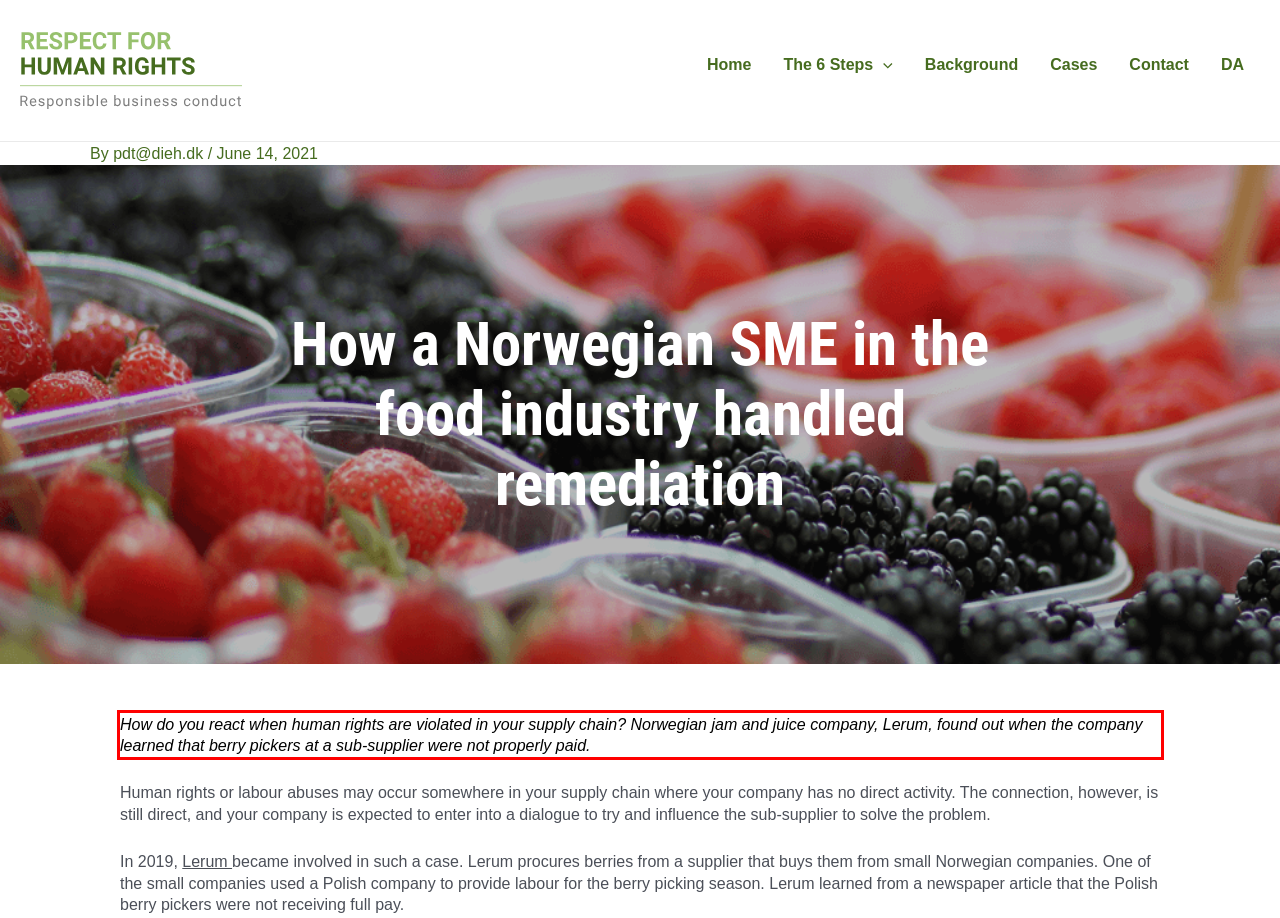In the given screenshot, locate the red bounding box and extract the text content from within it.

How do you react when human rights are violated in your supply chain? Norwegian jam and juice company, Lerum, found out when the company learned that berry pickers at a sub-supplier were not properly paid.